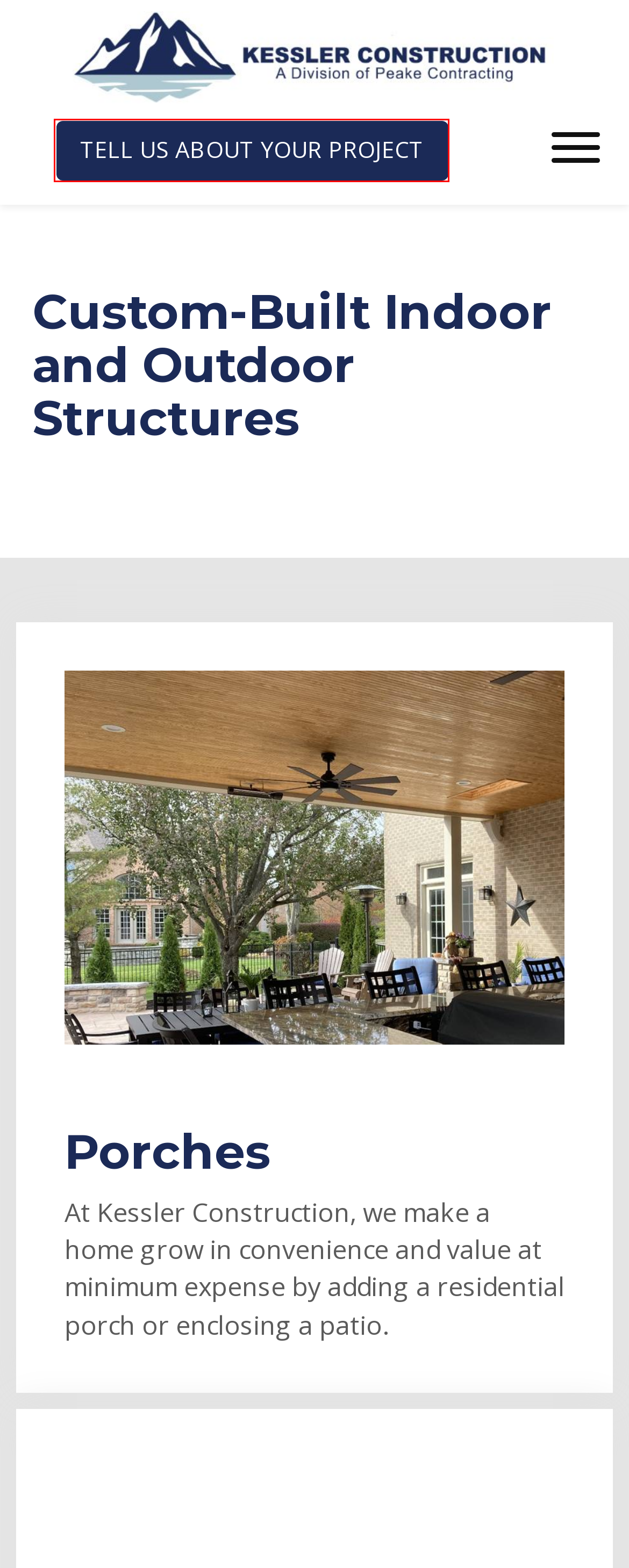Examine the webpage screenshot and identify the UI element enclosed in the red bounding box. Pick the webpage description that most accurately matches the new webpage after clicking the selected element. Here are the candidates:
A. Remodeling Contractor in Cincinnati, OH
B. Residential Roofing | Peake Roofing | Cincinnati, OH | Asphalt Shingles
C. Additions & Build-Outs | Design and Construction Experts
D. Commercial Remodeling in Cincinnati, OH
E. Contact | Upcoming Projects | Kessler Construction
F. Kitchens | Addition and Remodeling | Kessler Construction
G. Commercial Services | Reputable Contractors
H. Bathrooms | Remodeling | Kessler Construction

E